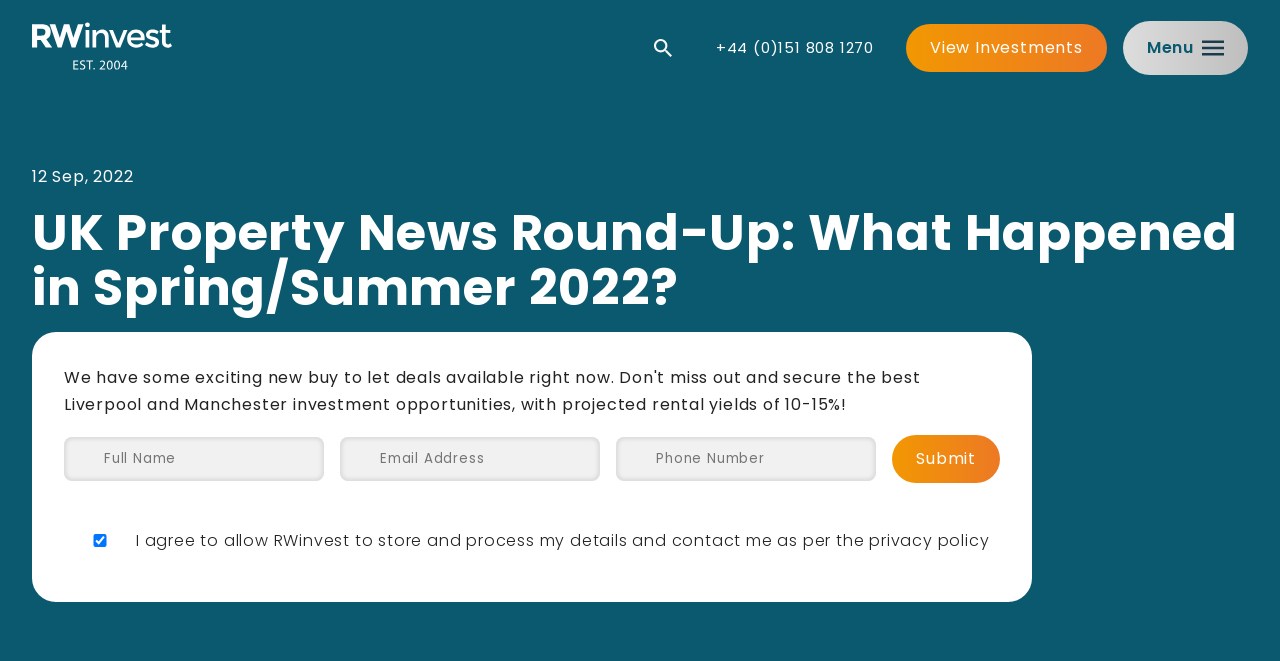Locate the bounding box coordinates of the area to click to fulfill this instruction: "Read the About us page". The bounding box should be presented as four float numbers between 0 and 1, in the order [left, top, right, bottom].

None